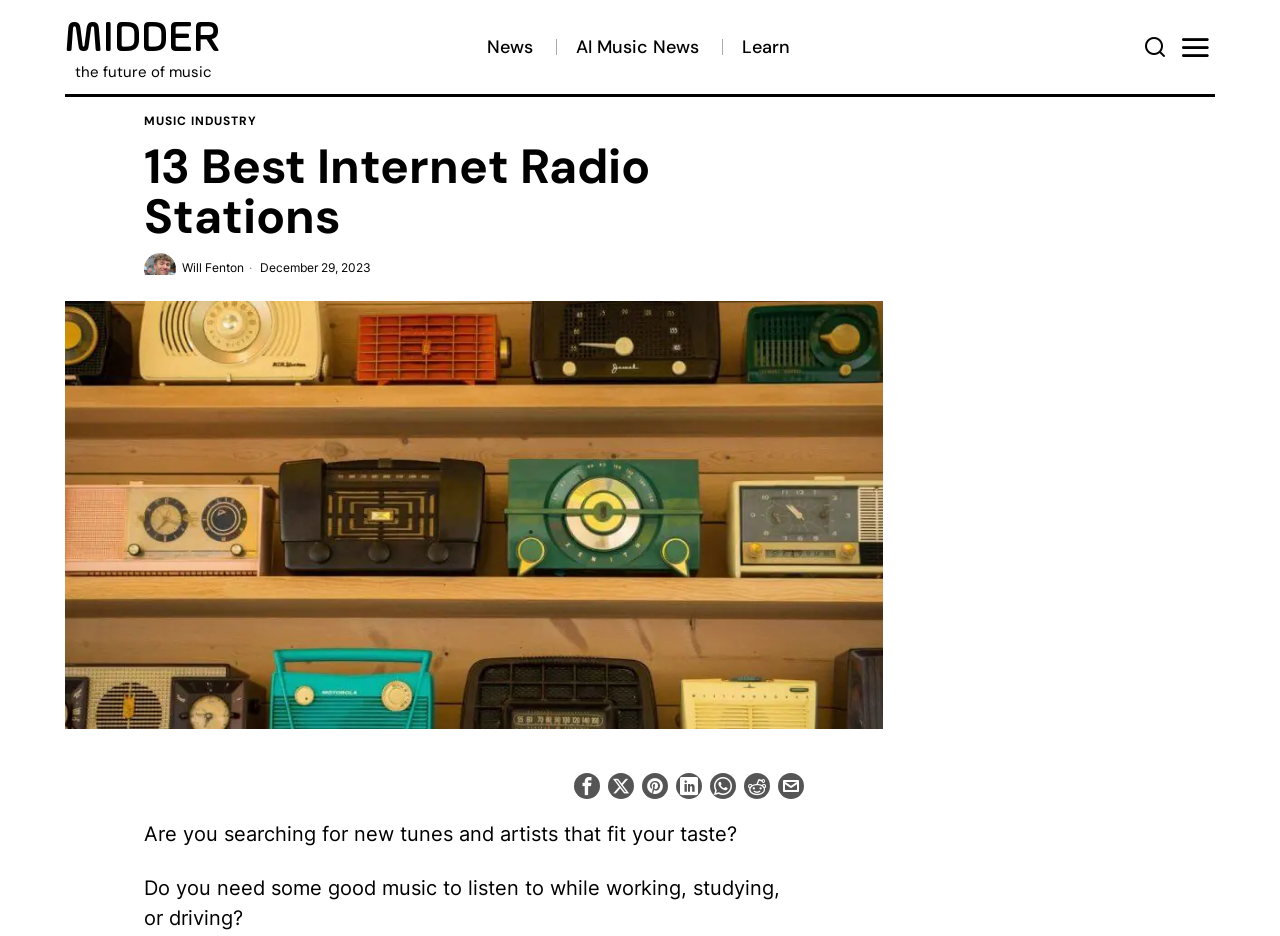Please provide a comprehensive response to the question based on the details in the image: What is the purpose of the webpage?

The webpage is providing a list of the 13 best internet radio stations, and the static text 'Are you searching for new tunes and artists that fit your taste?' and 'Do you need some good music to listen to while working, studying, or driving?' suggest that the purpose of the webpage is to recommend internet radio stations to users.